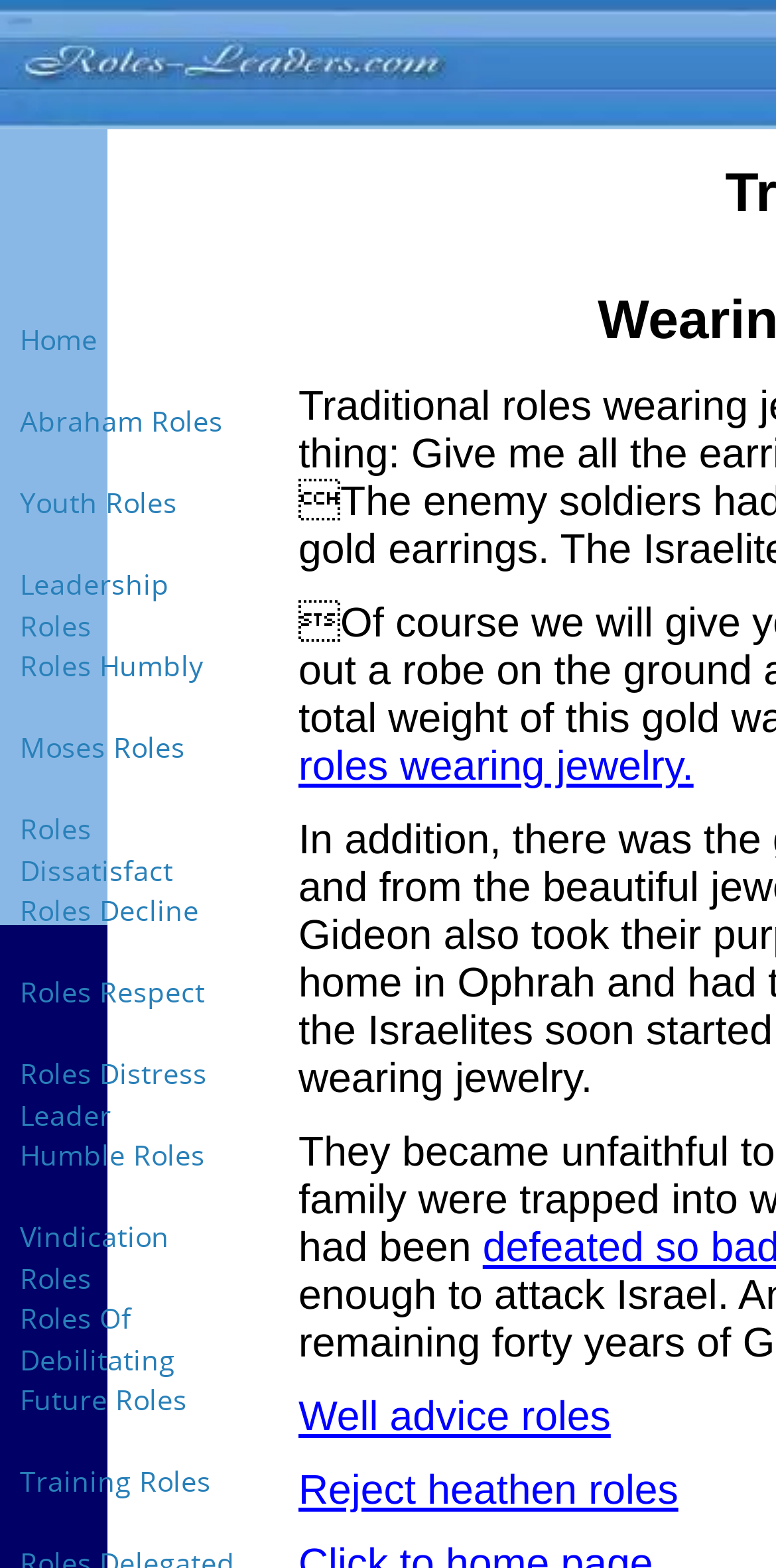What is the first link on the webpage?
From the screenshot, supply a one-word or short-phrase answer.

Home